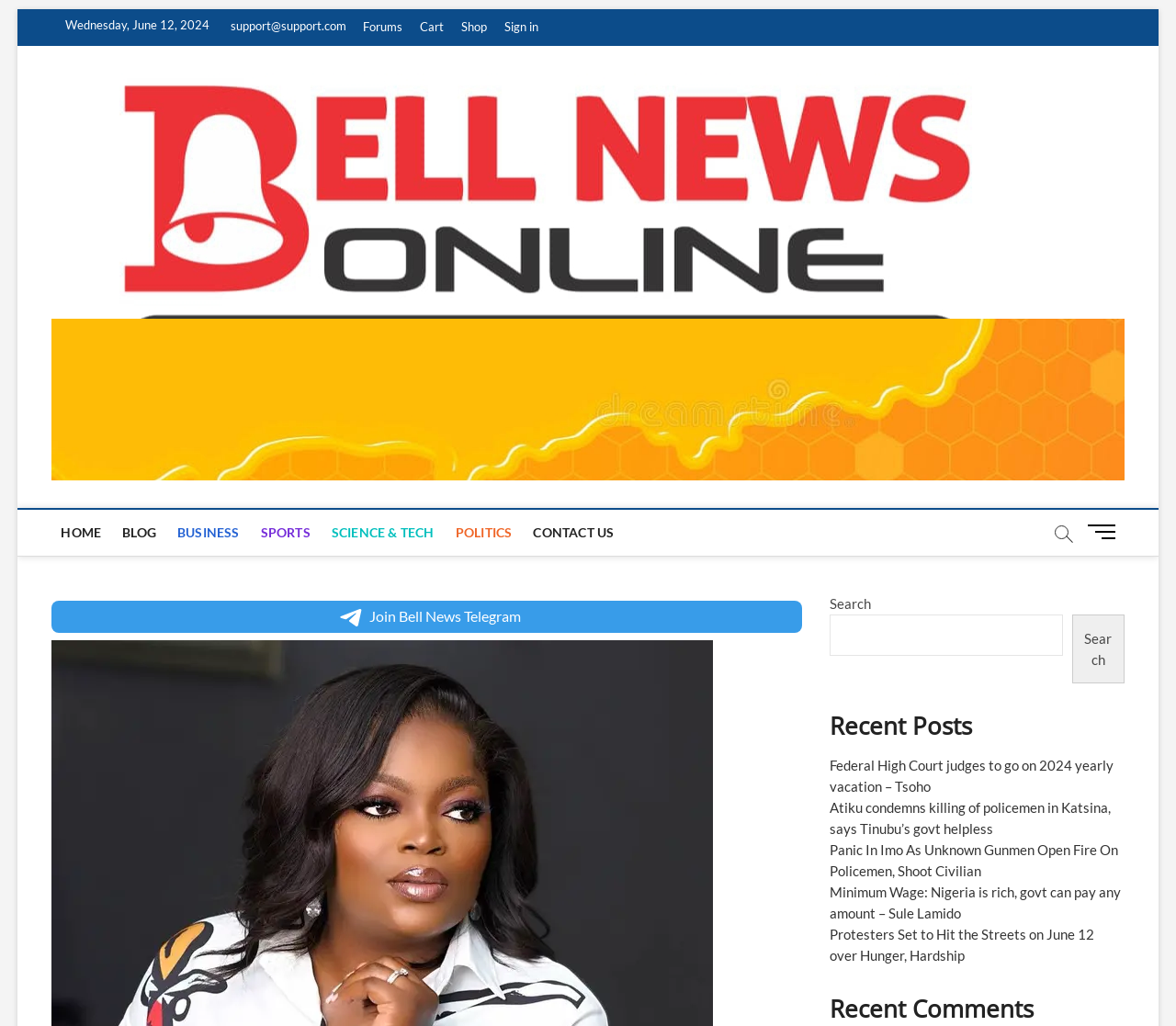Specify the bounding box coordinates (top-left x, top-left y, bottom-right x, bottom-right y) of the UI element in the screenshot that matches this description: parent_node: Search name="s"

[0.706, 0.599, 0.904, 0.639]